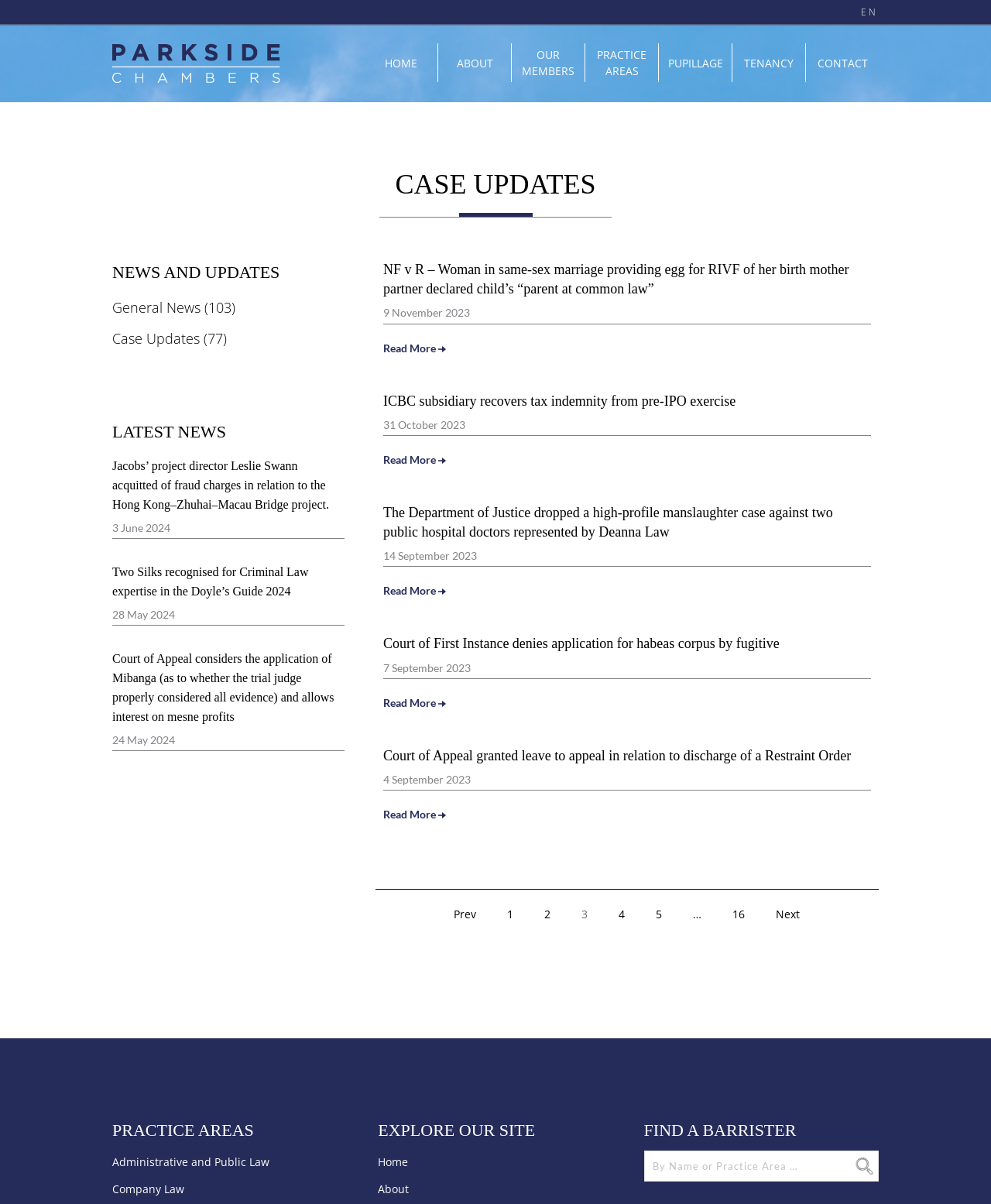Find the bounding box coordinates of the UI element according to this description: "alt="Parkside Chambers"".

[0.113, 0.036, 0.283, 0.069]